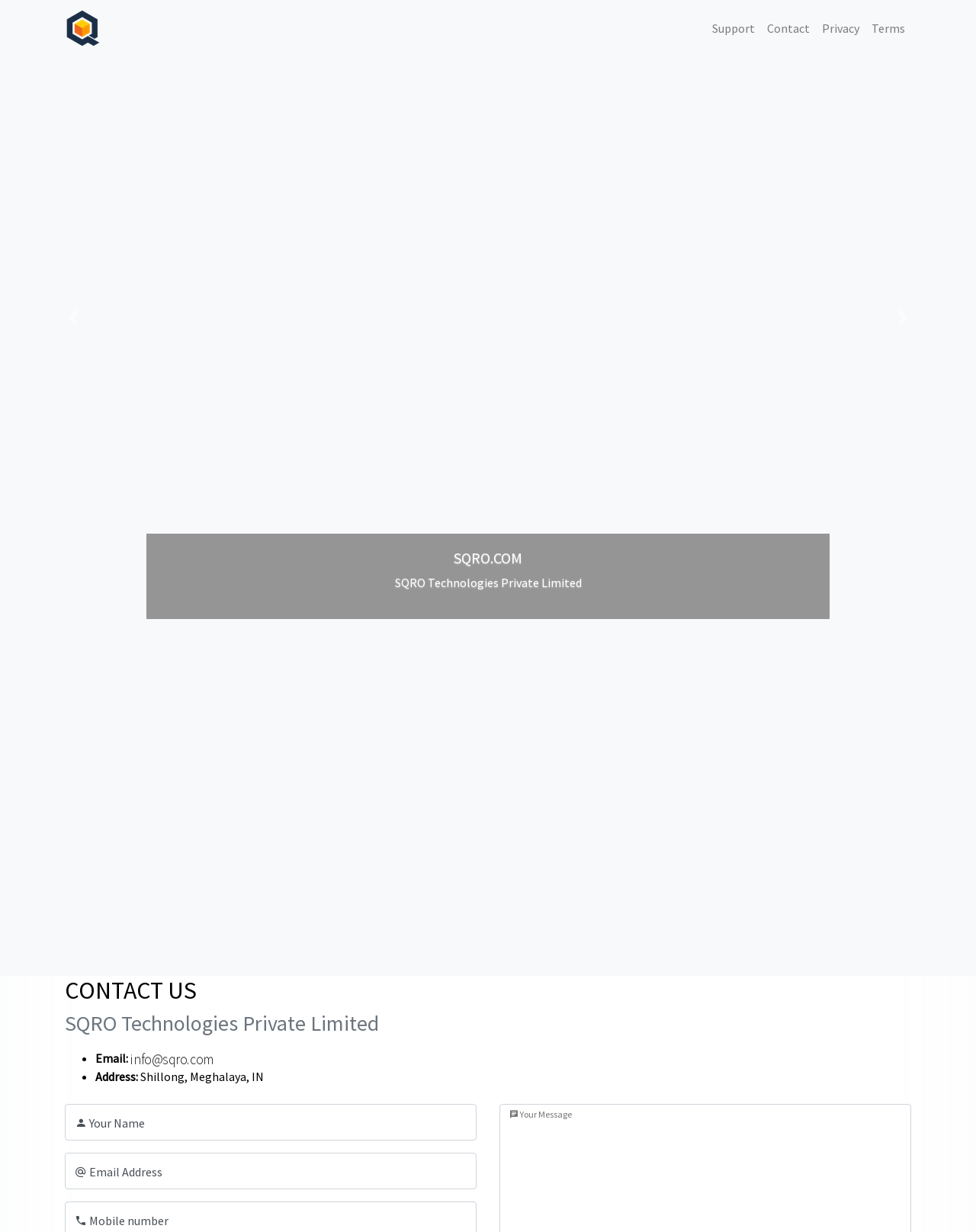Identify and provide the bounding box for the element described by: "parent_node: Email:".

[0.134, 0.853, 0.22, 0.865]